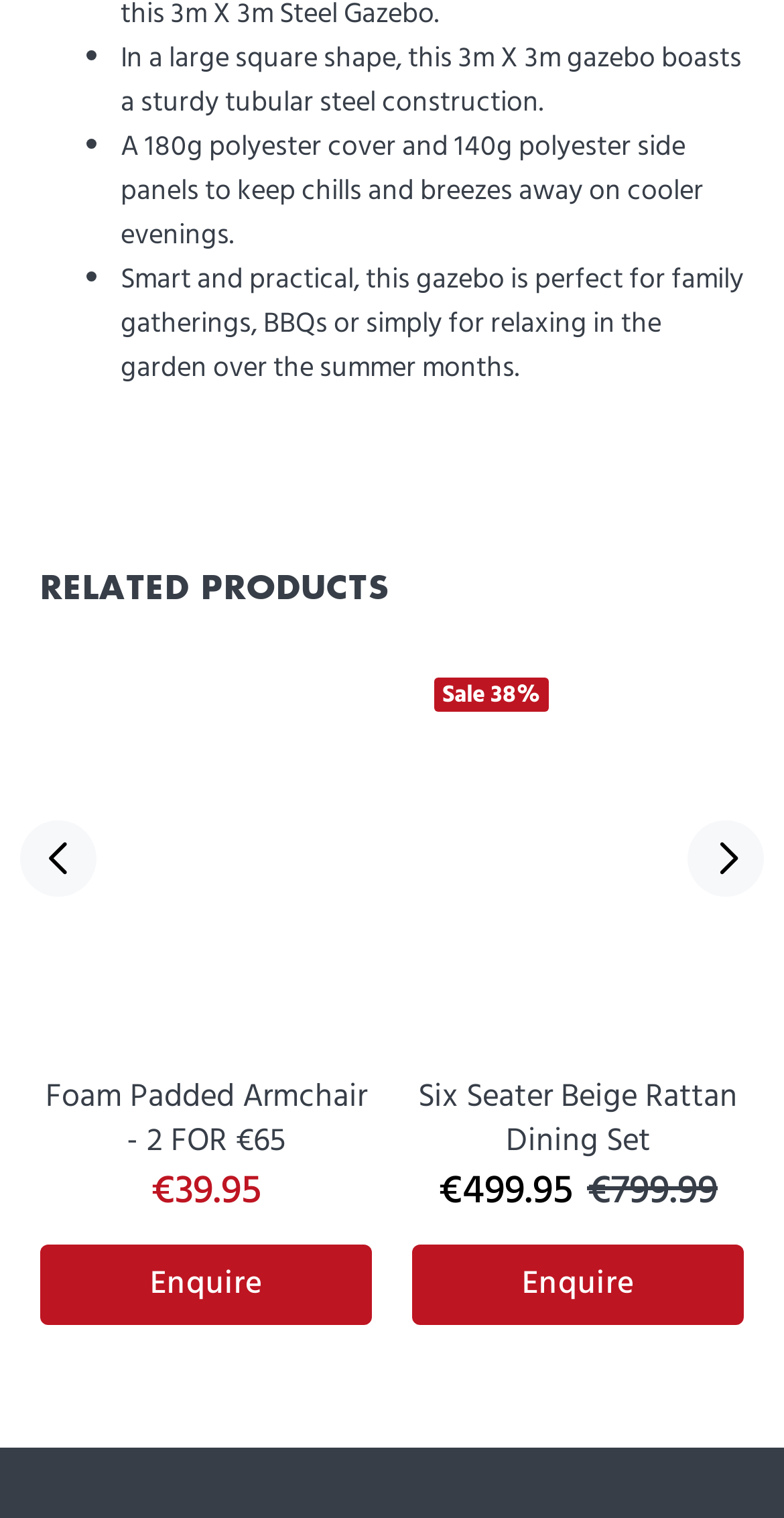Please determine the bounding box coordinates for the element with the description: "Sale 38%".

[0.526, 0.536, 0.949, 0.595]